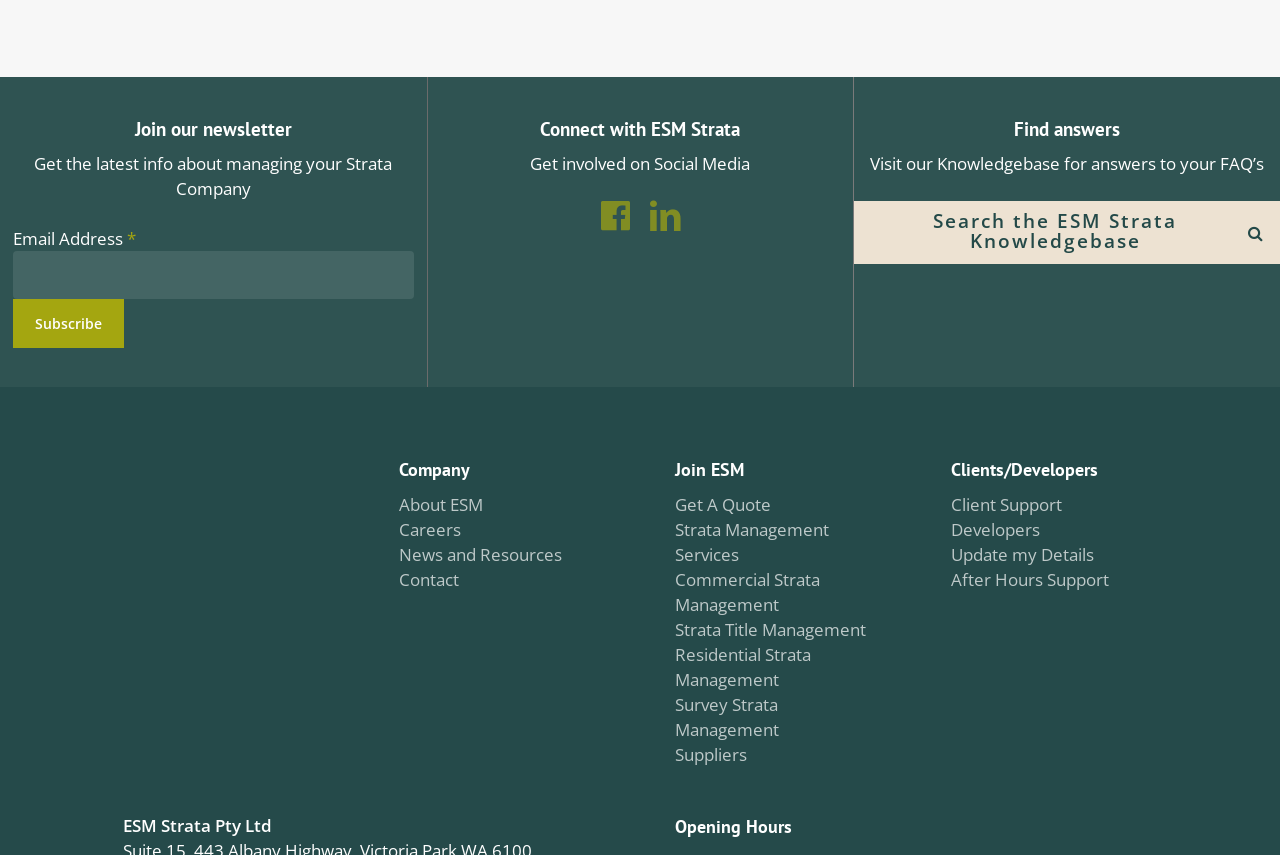Please mark the clickable region by giving the bounding box coordinates needed to complete this instruction: "Contact ESM".

[0.312, 0.665, 0.359, 0.692]